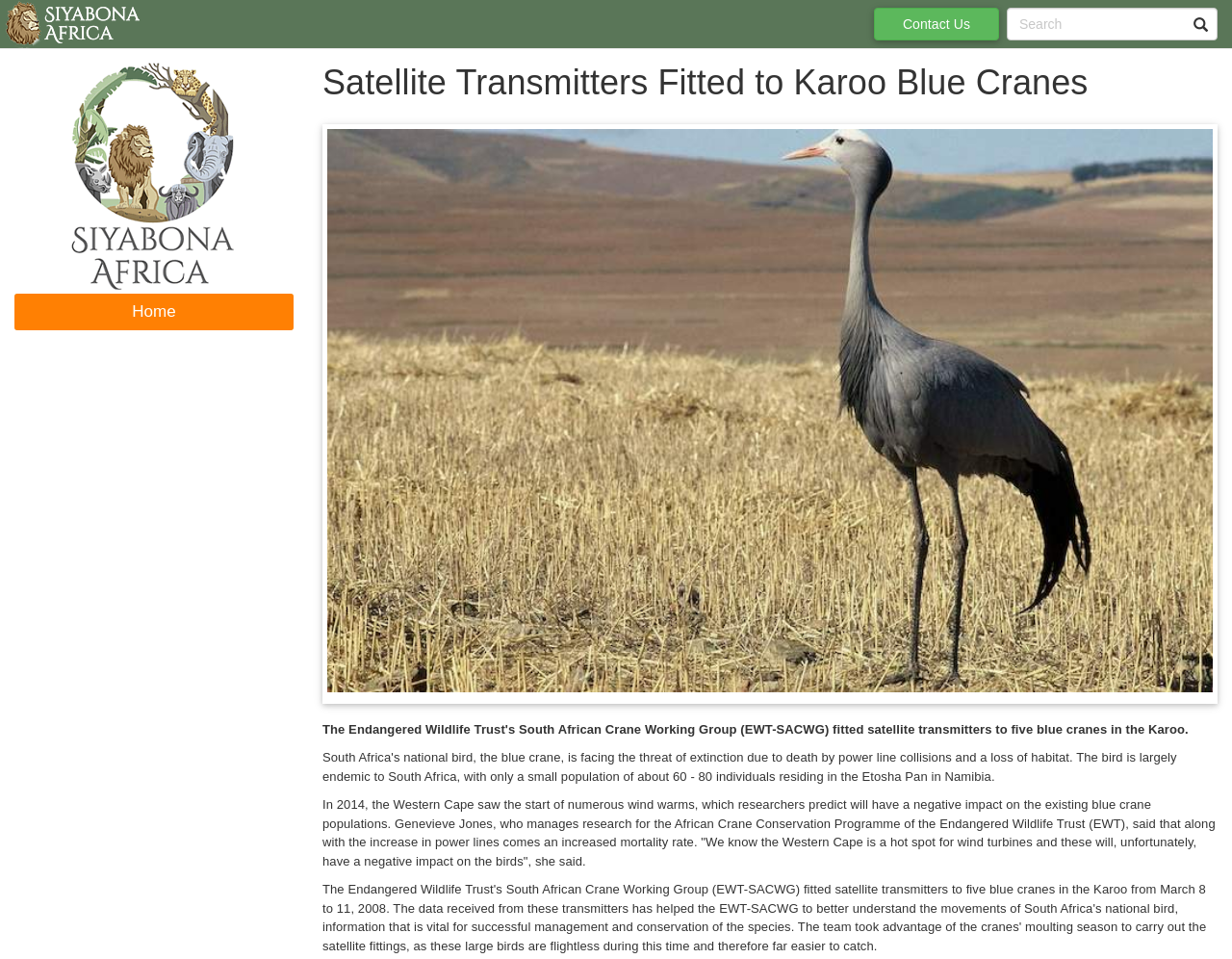Review the image closely and give a comprehensive answer to the question: What is the purpose of the search box?

The search box is located at the top right corner of the webpage, and its purpose is to allow users to search for specific content within the website, as indicated by the text 'Search'.